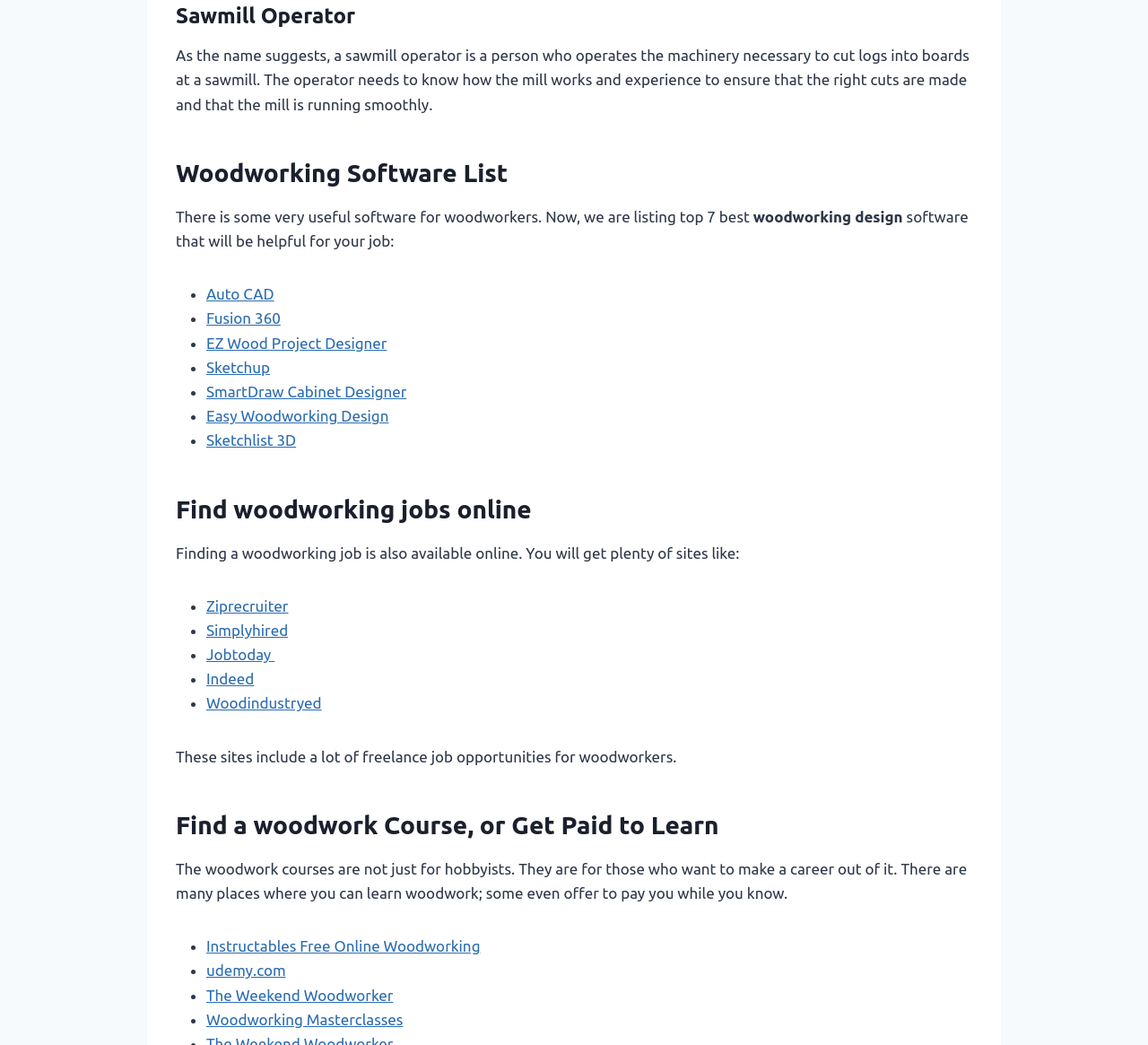Look at the image and answer the question in detail:
Where can woodworkers find jobs online?

According to the webpage, woodworkers can find jobs online on websites such as Ziprecruiter, Simplyhired, Jobtoday, Indeed, and Woodindustryed, which include a lot of freelance job opportunities for woodworkers.